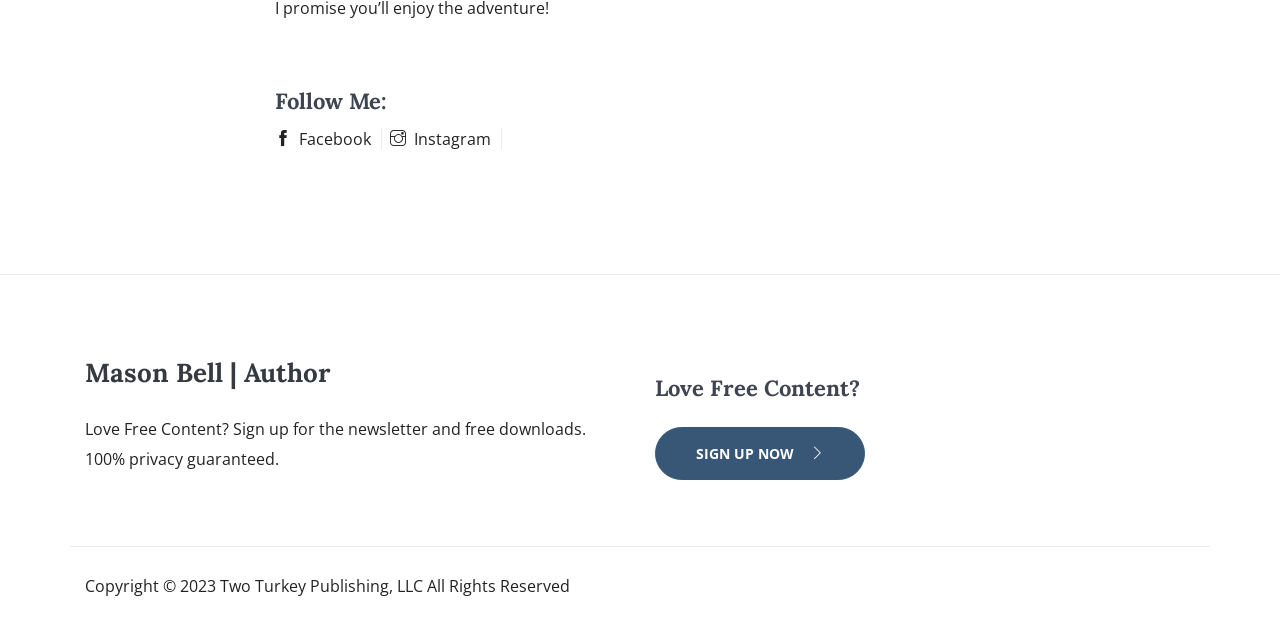What year is the copyright for?
Give a single word or phrase answer based on the content of the image.

2023